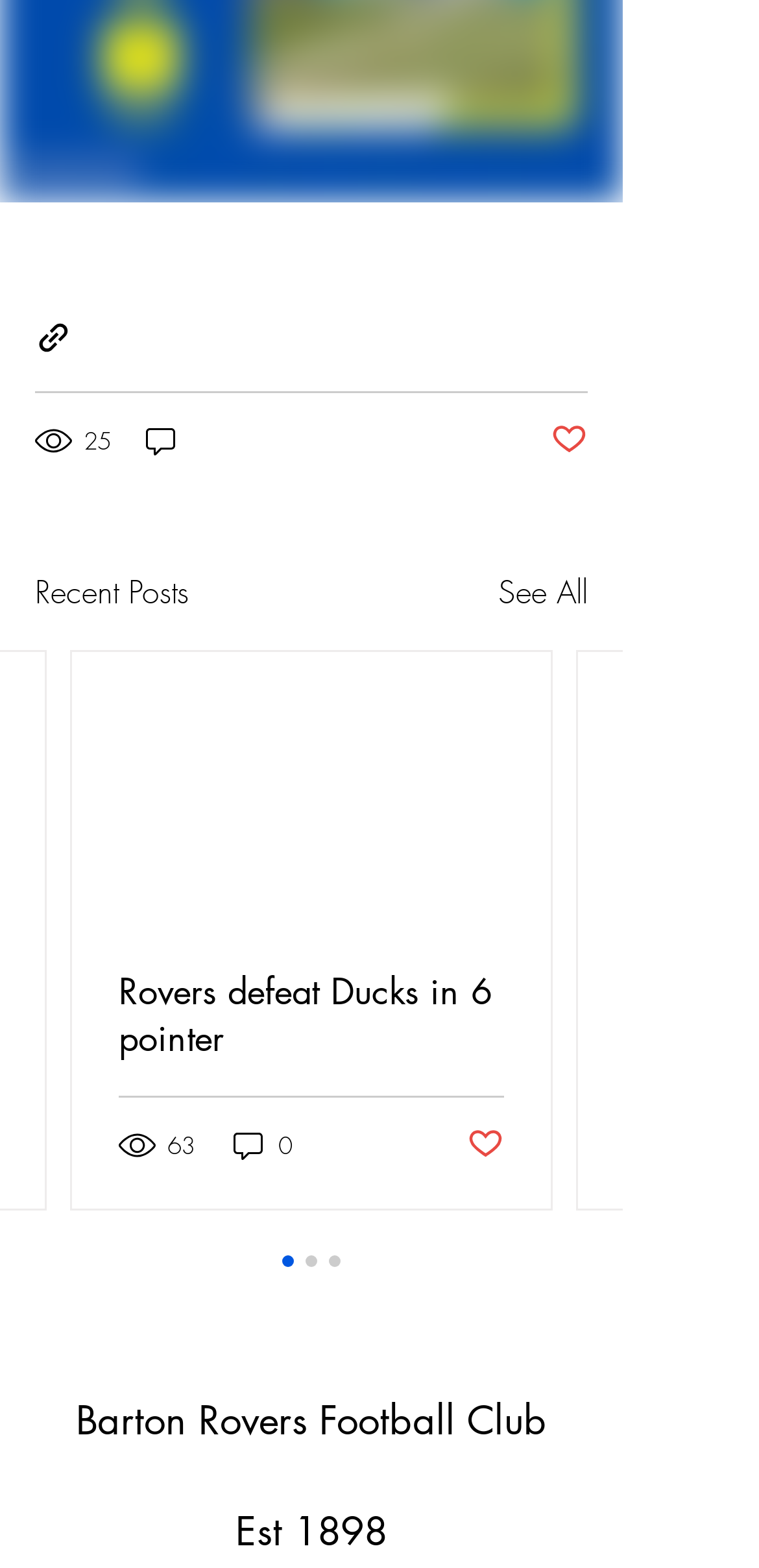Determine the bounding box coordinates for the area you should click to complete the following instruction: "Like the post".

[0.615, 0.717, 0.664, 0.743]